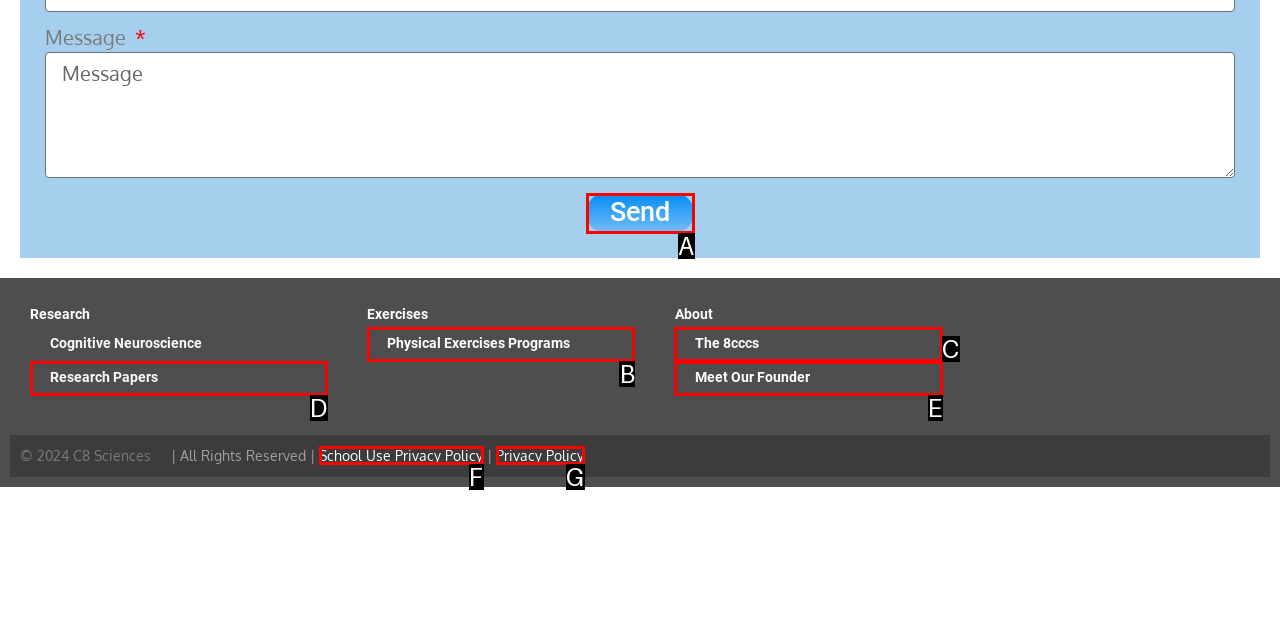Choose the HTML element that matches the description: The 8cccs
Reply with the letter of the correct option from the given choices.

C